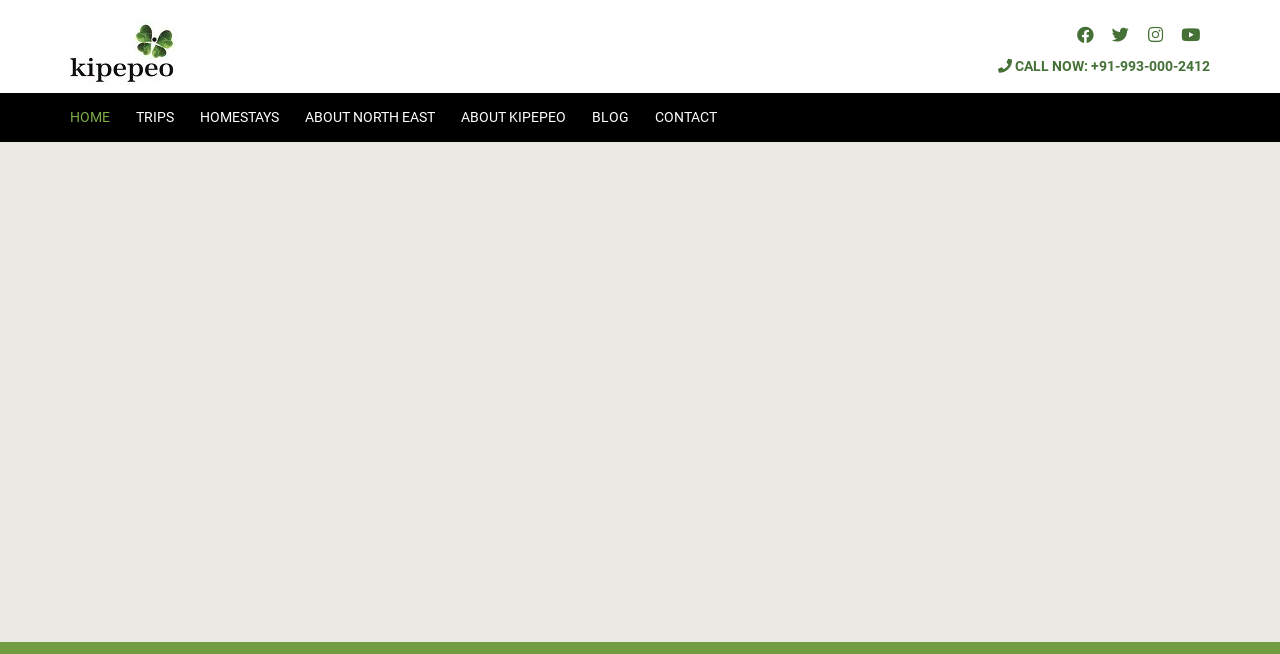Predict the bounding box for the UI component with the following description: "alt="Kipepeo"".

[0.055, 0.056, 0.138, 0.099]